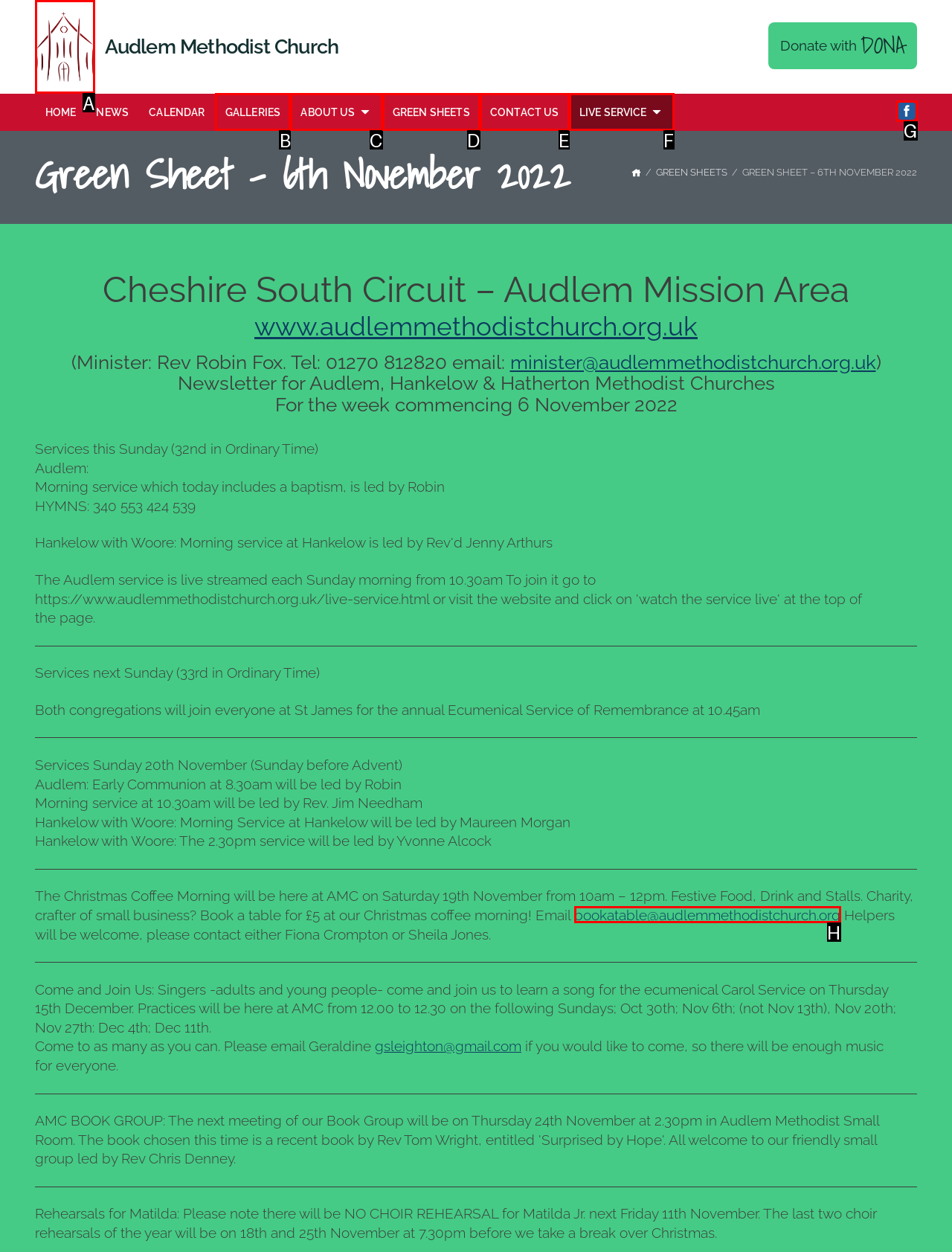Identify the HTML element that best fits the description: Live Service. Respond with the letter of the corresponding element.

F